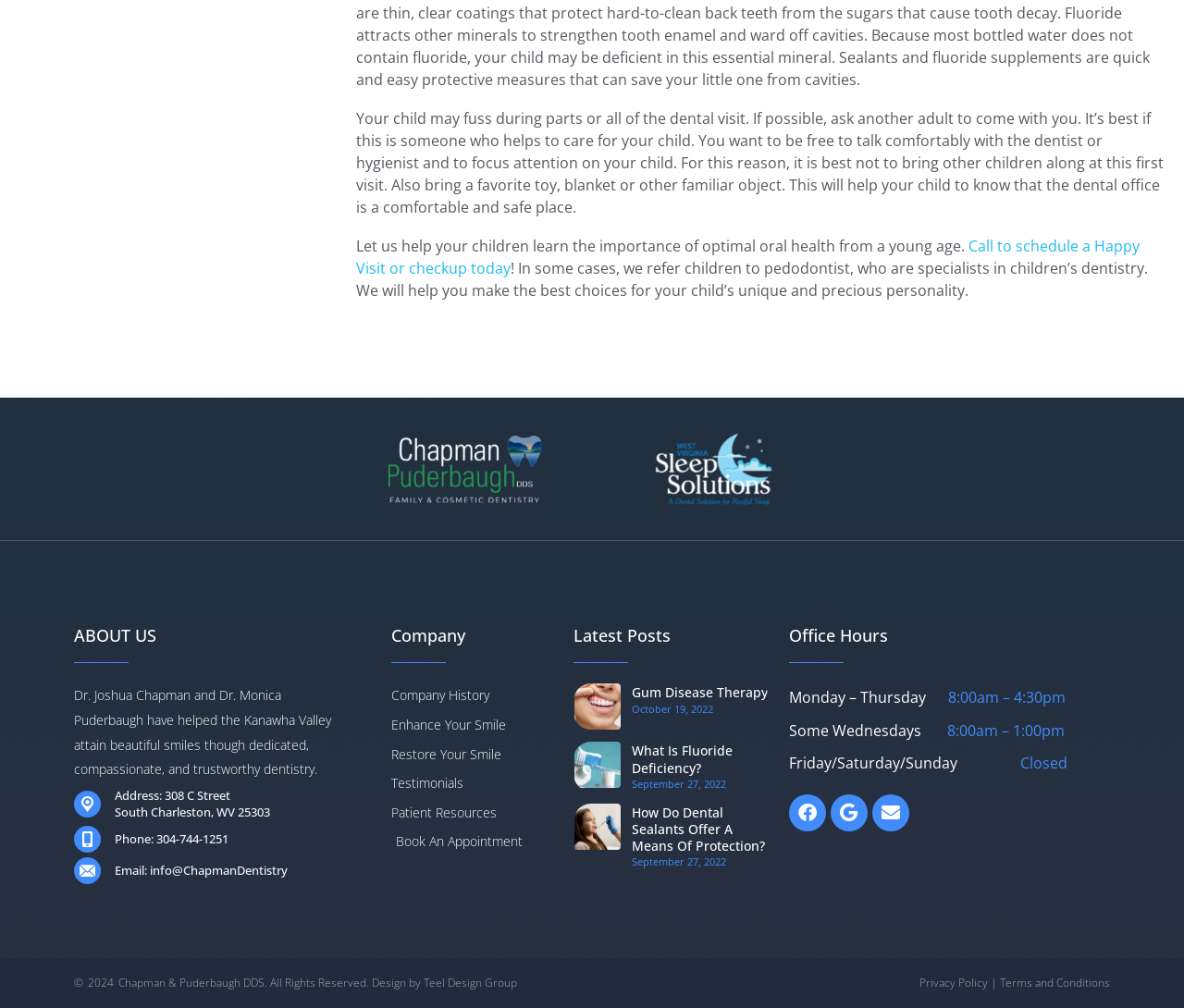Identify the bounding box coordinates for the region of the element that should be clicked to carry out the instruction: "Check the office hours". The bounding box coordinates should be four float numbers between 0 and 1, i.e., [left, top, right, bottom].

[0.666, 0.682, 0.801, 0.702]